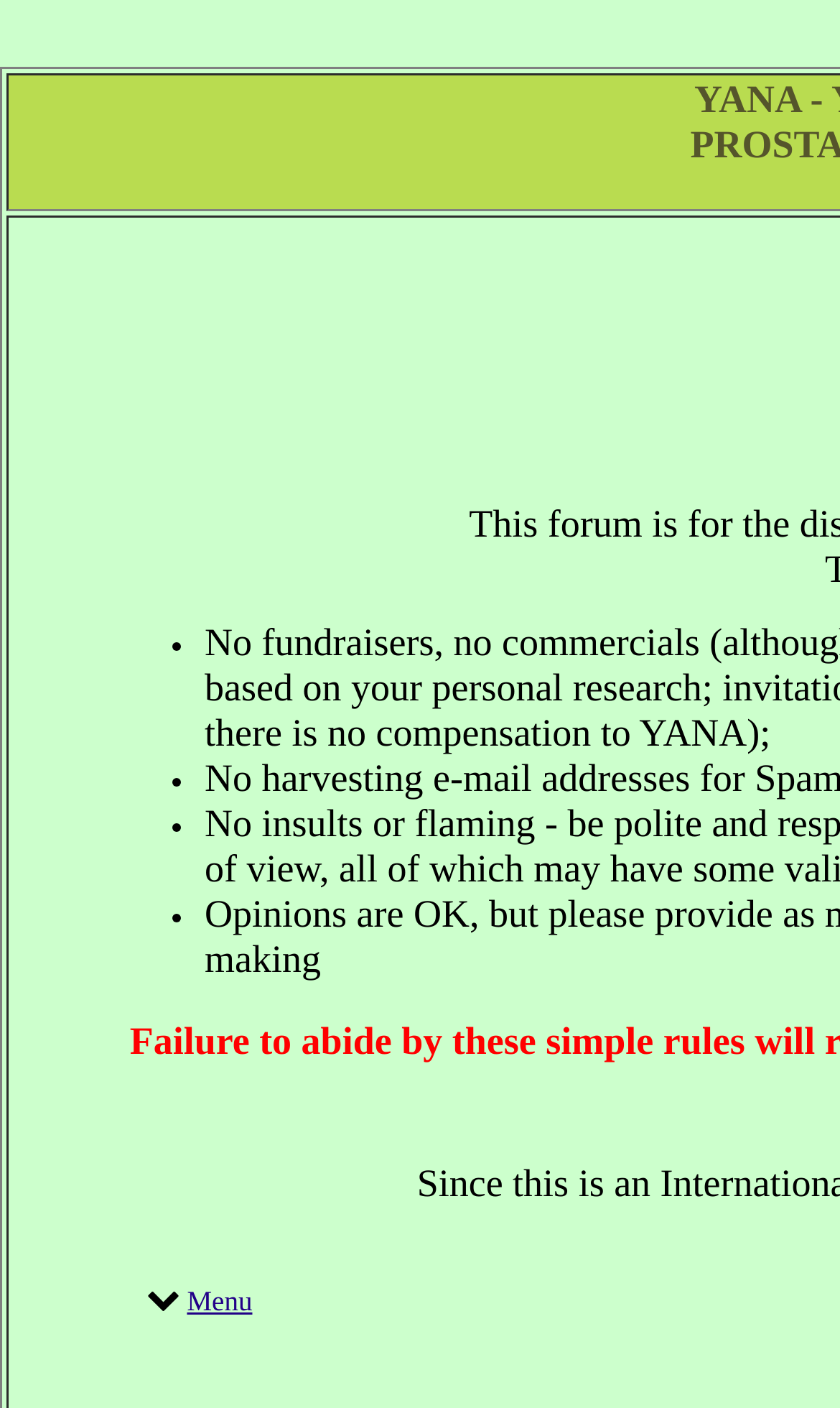Provide a comprehensive description of the webpage.

The webpage appears to be a support page for prostate cancer patients and their families. At the top of the page, there is a small, non-descriptive text element. Below this, there is a list of bullet points, each marked with a dot (•). The list items are positioned closely together, with the first item stating "No fundraisers, no commercials". The other list items are not explicitly described, but they are likely related to the support services offered by the organization. 

On the bottom right of the page, there is a menu link, represented by an icon (ue82aMenu). This menu is likely to provide access to other pages or sections of the website. Overall, the webpage has a simple and concise layout, with a focus on providing support and resources to those affected by prostate cancer.